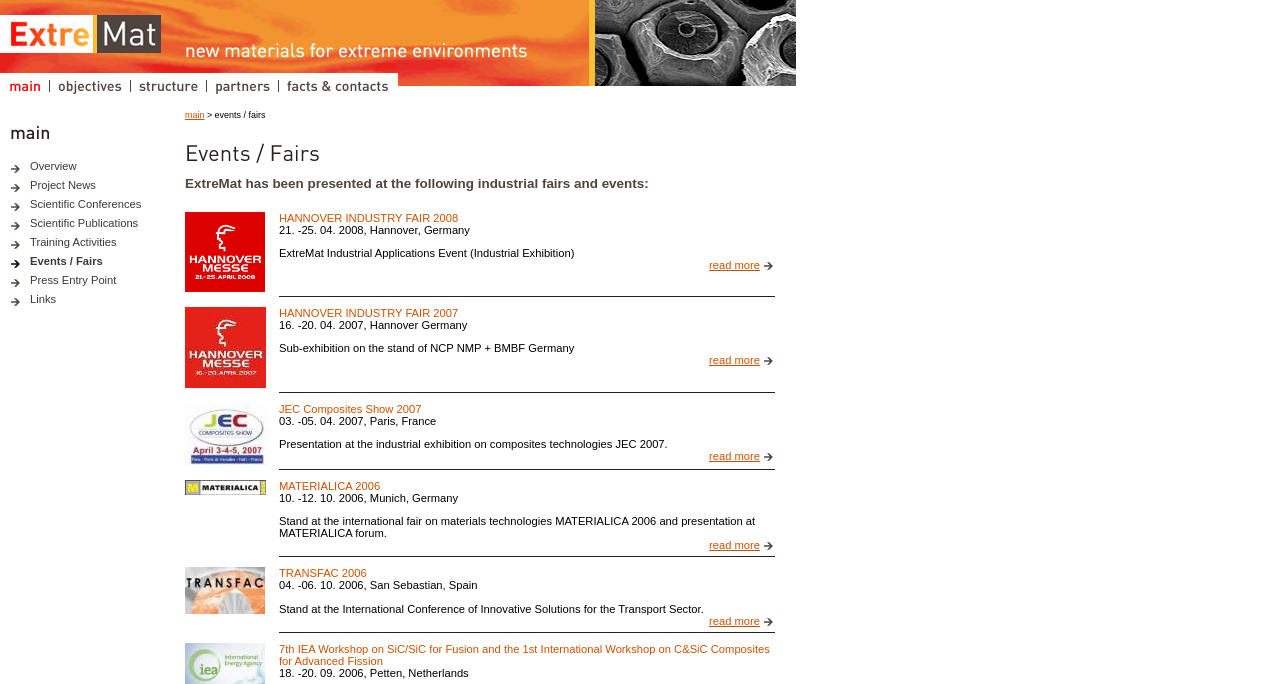Please identify the coordinates of the bounding box that should be clicked to fulfill this instruction: "read more about 'HANNOVER INDUSTRY FAIR 2008'".

[0.554, 0.379, 0.594, 0.397]